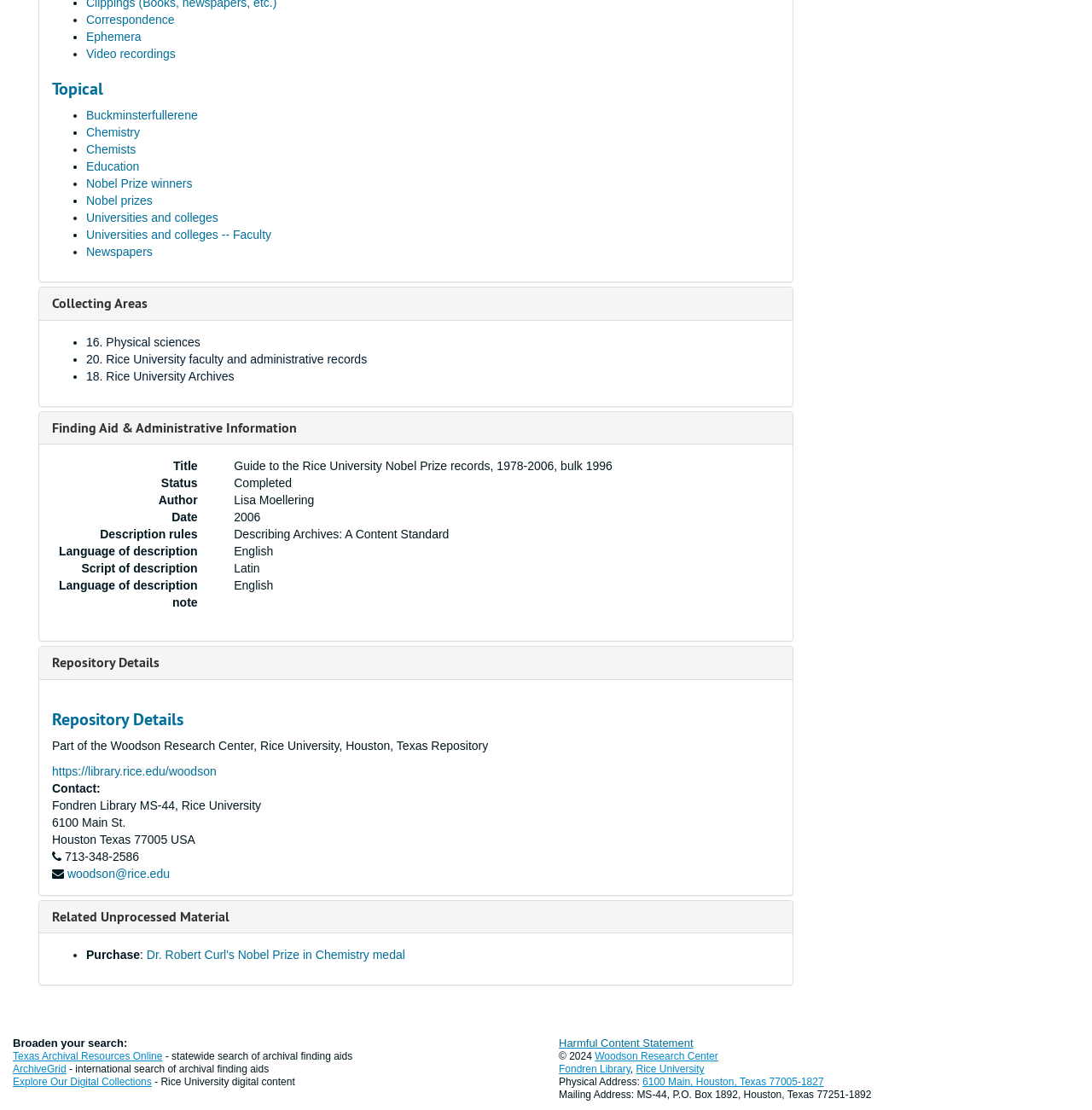Specify the bounding box coordinates of the area that needs to be clicked to achieve the following instruction: "View 'Finding Aid & Administrative Information'".

[0.048, 0.377, 0.272, 0.393]